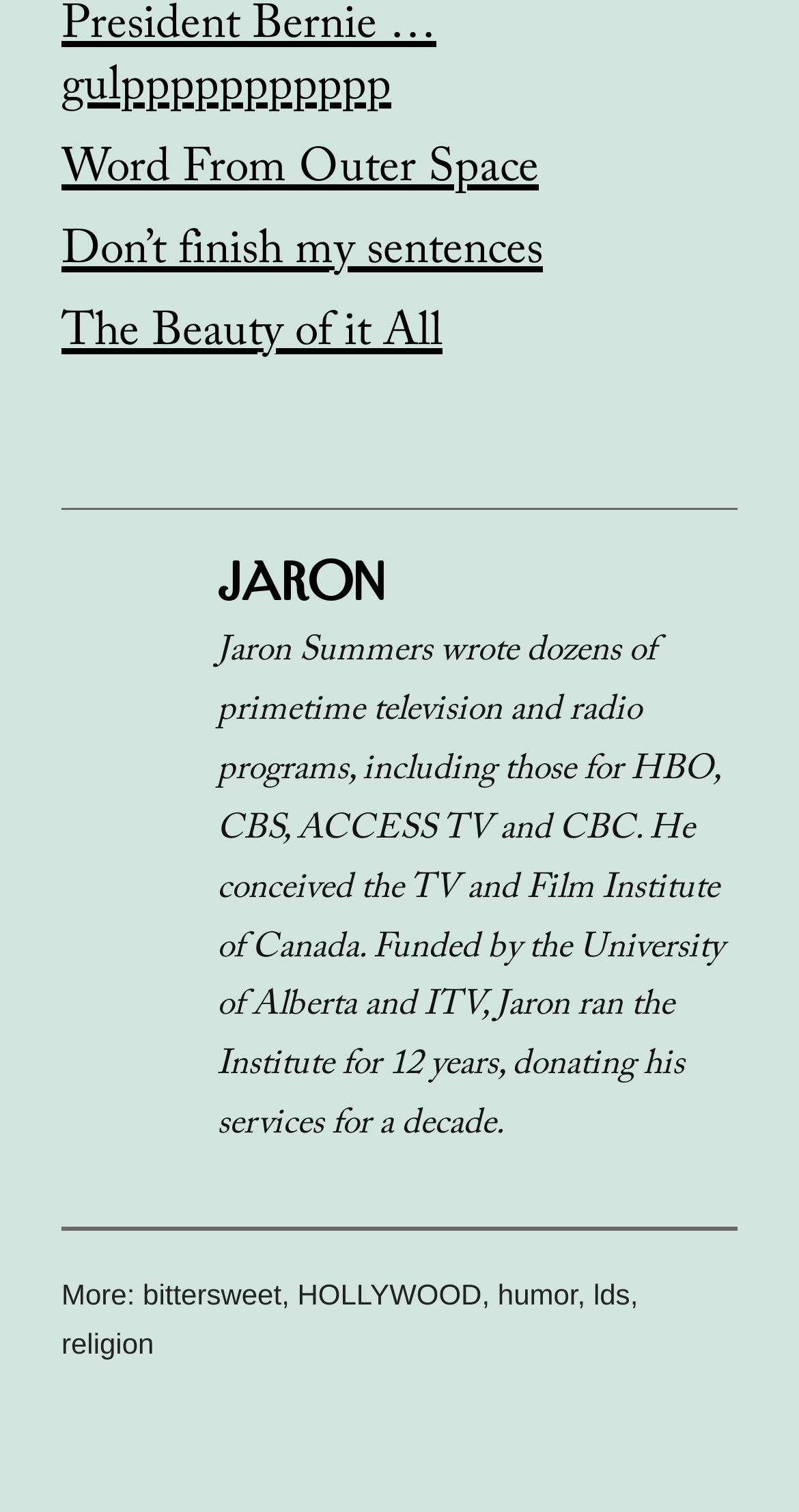Find the bounding box coordinates for the HTML element described as: "Word From Outer Space". The coordinates should consist of four float values between 0 and 1, i.e., [left, top, right, bottom].

[0.077, 0.097, 0.674, 0.128]